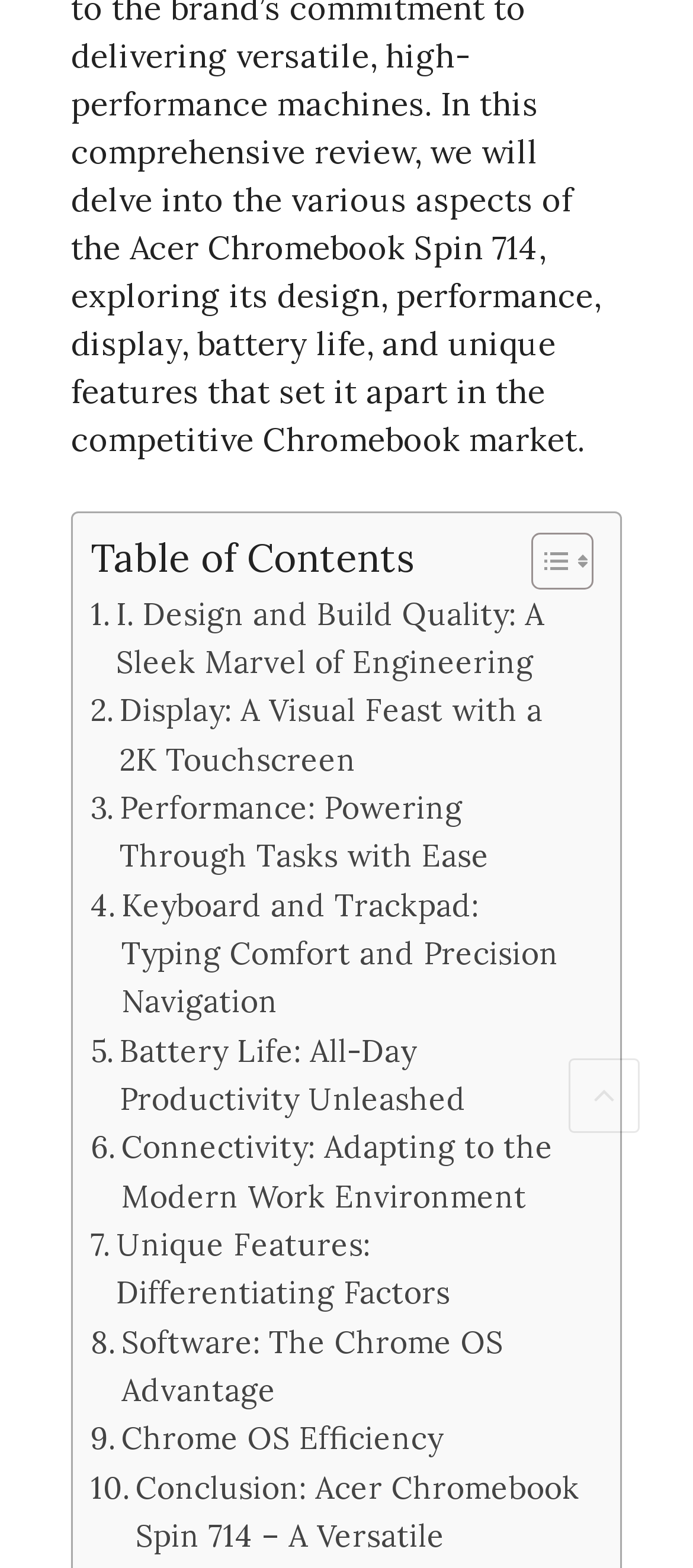Please answer the following question using a single word or phrase: 
How many links are there in the table of contents?

9